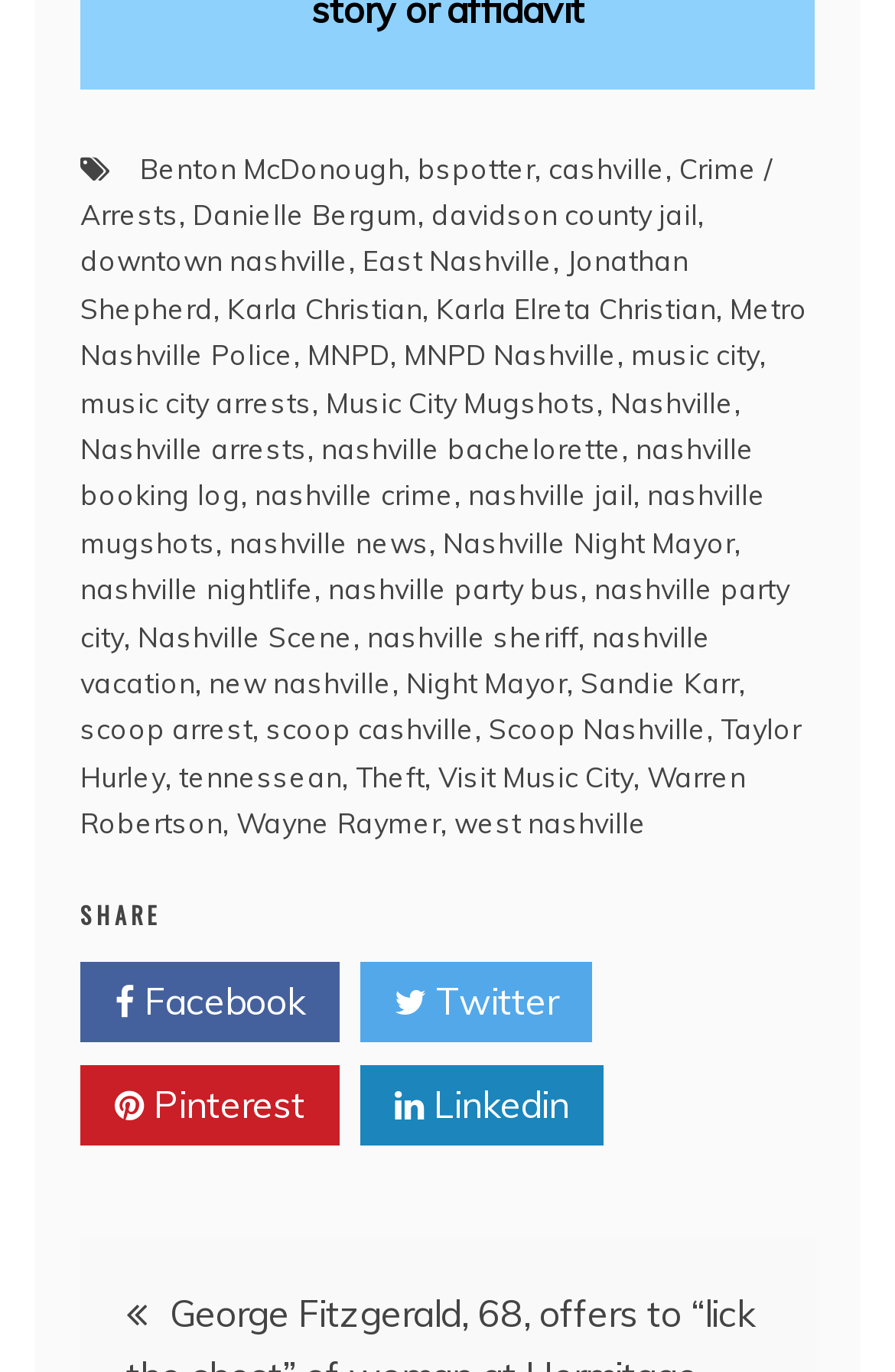Point out the bounding box coordinates of the section to click in order to follow this instruction: "read about the publisher".

None